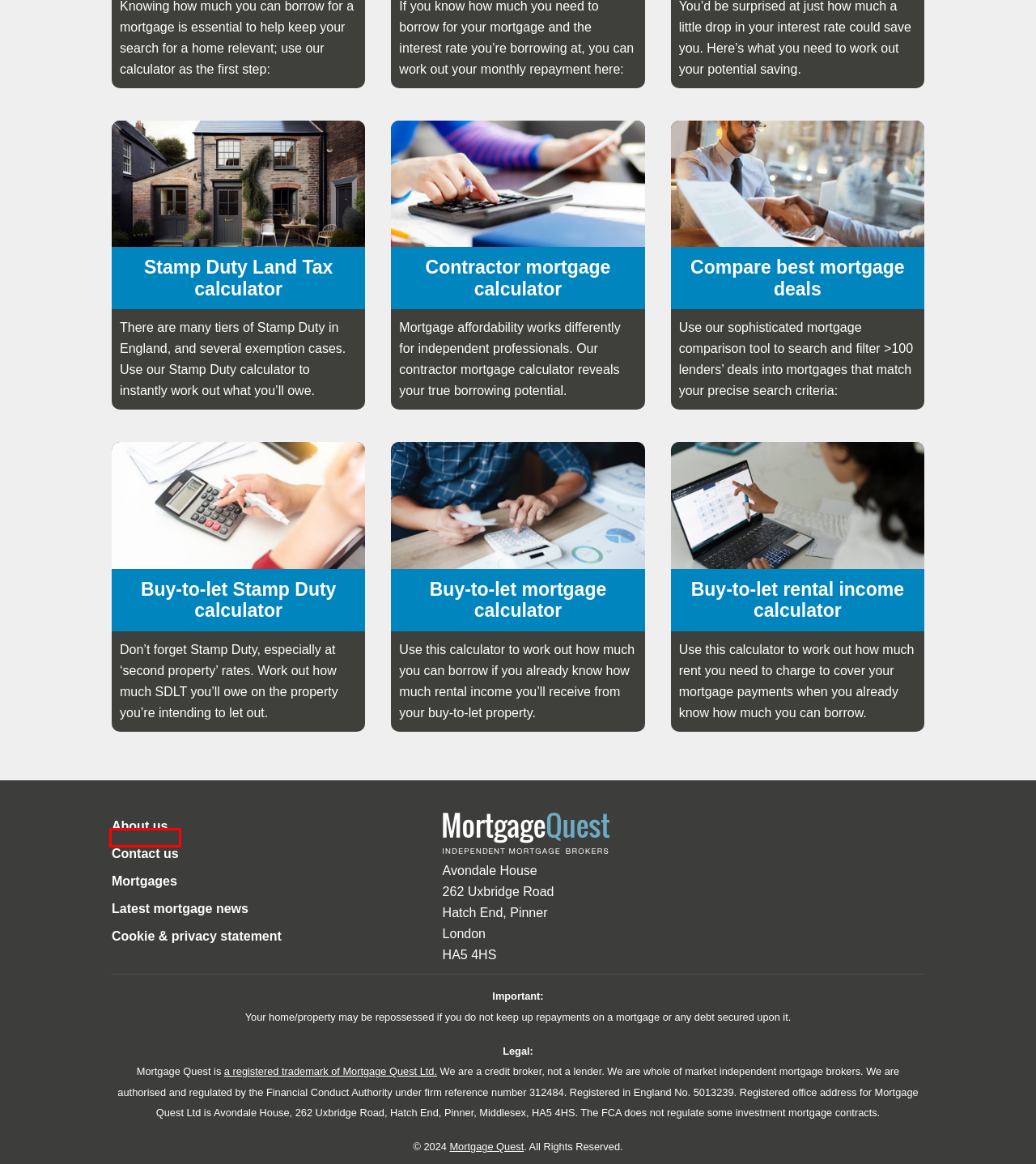Provided is a screenshot of a webpage with a red bounding box around an element. Select the most accurate webpage description for the page that appears after clicking the highlighted element. Here are the candidates:
A. Smart algorithm-powered mortgage comparison tool
B. Privacy and cookie policy - Mortgage Quest
C. How to contact Mortgage Quest by phone, email, post or in person
D. 100% independent mortgage broker | Mortgage Quest® Ltd, London
E. Buy-to-Let (BTL) mortgage guide | Mortgage Quest
F. Our simple calculator begins your road to homeownership
G. About Mortgage Quest | Our fees, contact details and history
H. Mortgage Quest Ltd Portal

C